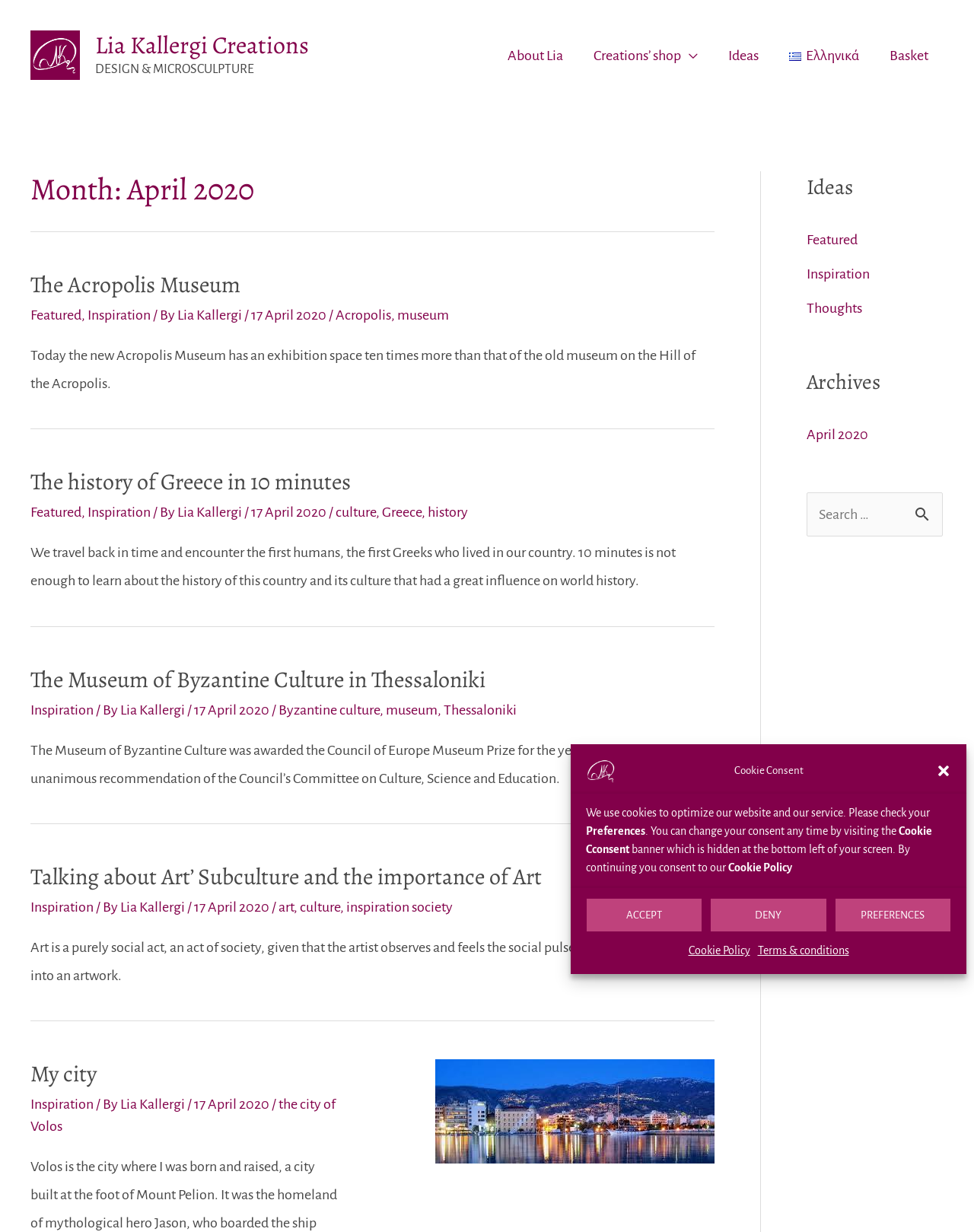Please find and report the bounding box coordinates of the element to click in order to perform the following action: "Click the 'About Lia' link". The coordinates should be expressed as four float numbers between 0 and 1, in the format [left, top, right, bottom].

[0.505, 0.023, 0.594, 0.067]